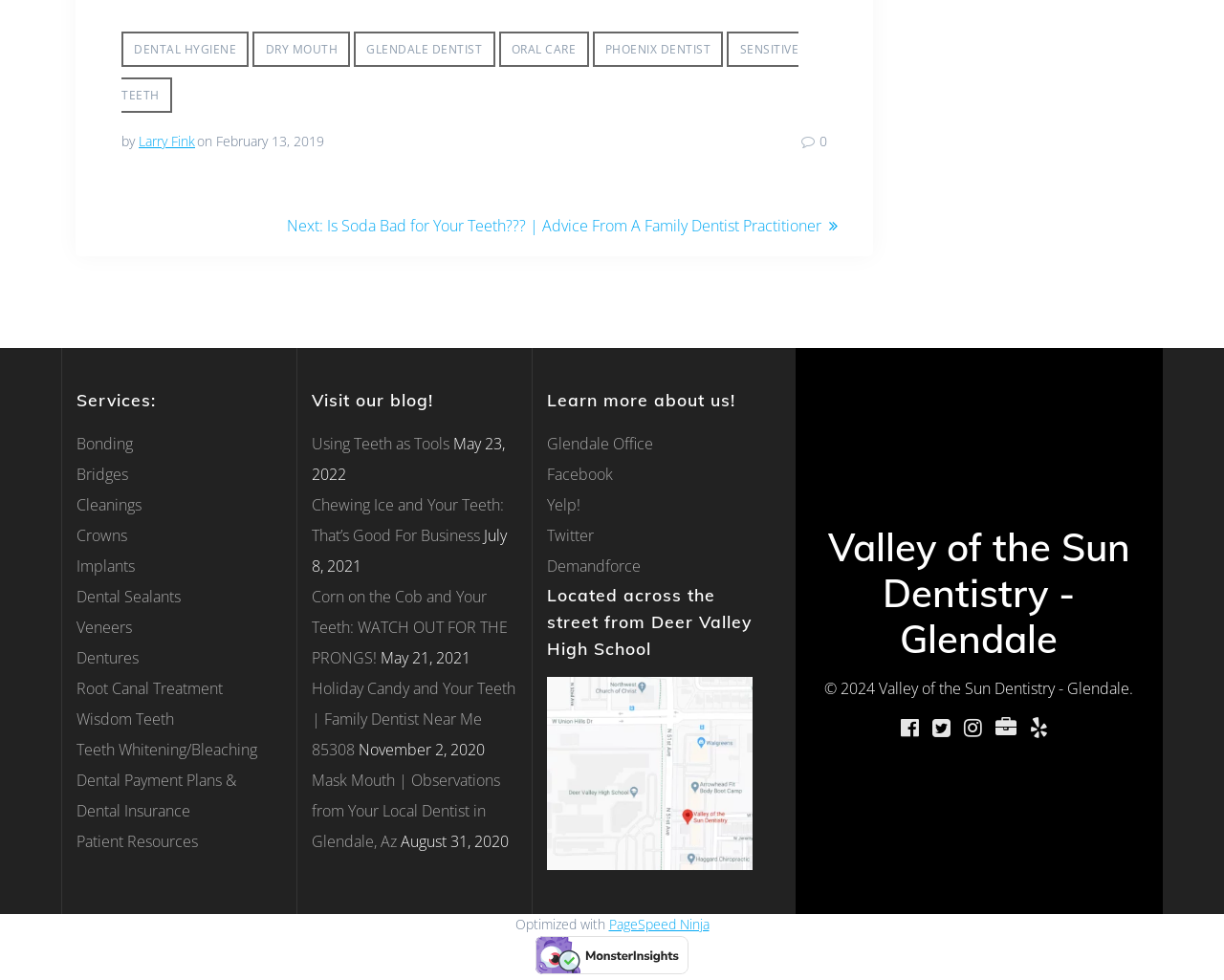Provide a short answer to the following question with just one word or phrase: What is the location of Valley of the Sun Dentistry?

Glendale, Phoenix